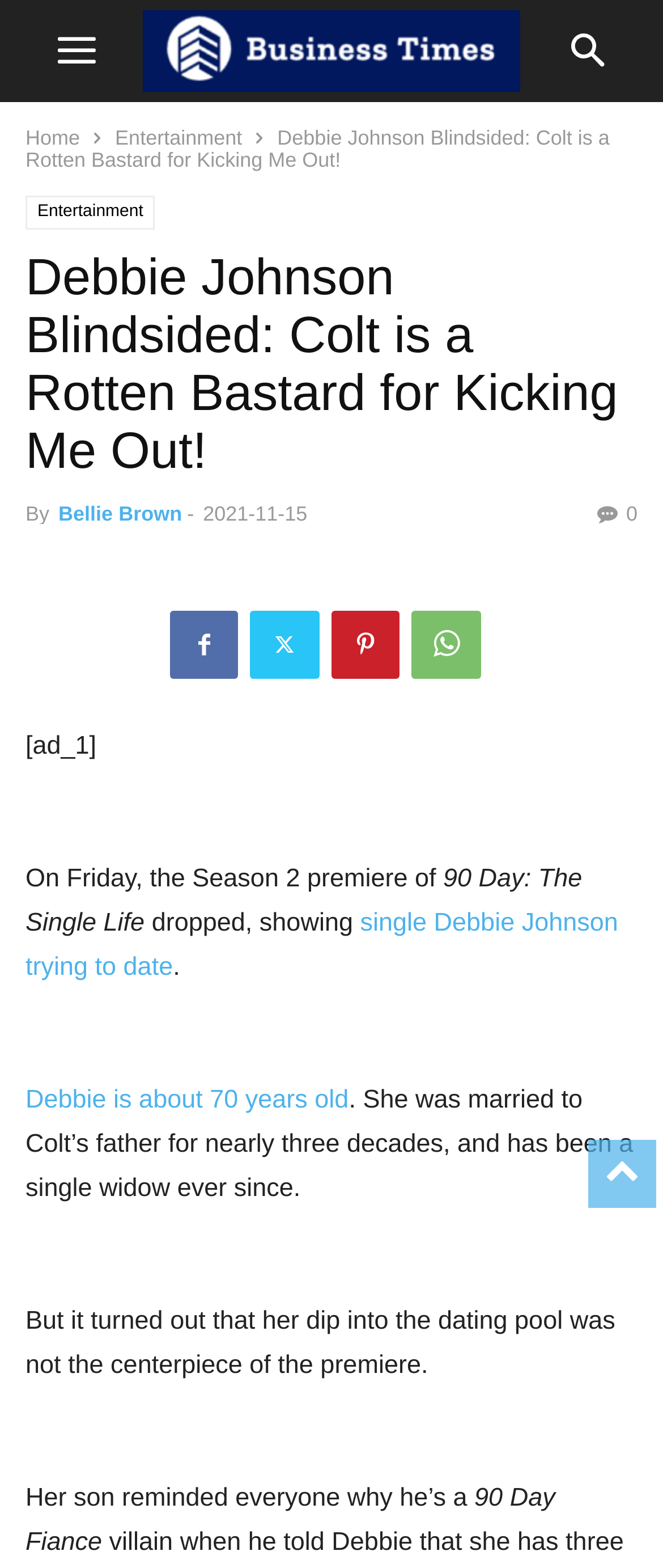Pinpoint the bounding box coordinates of the element to be clicked to execute the instruction: "Click on Home".

[0.038, 0.08, 0.121, 0.095]